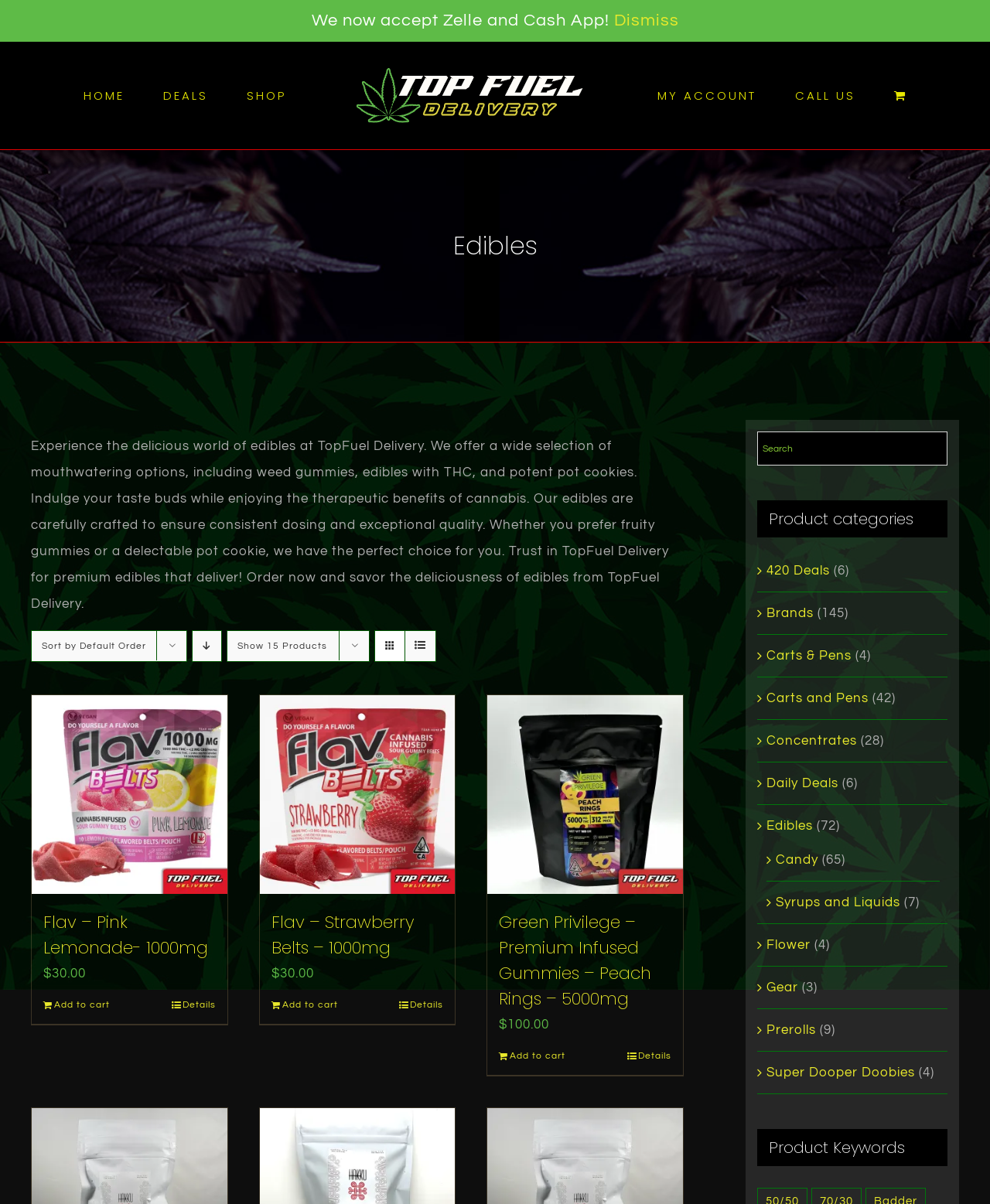Please locate the bounding box coordinates of the element that needs to be clicked to achieve the following instruction: "Search for products". The coordinates should be four float numbers between 0 and 1, i.e., [left, top, right, bottom].

[0.765, 0.358, 0.957, 0.387]